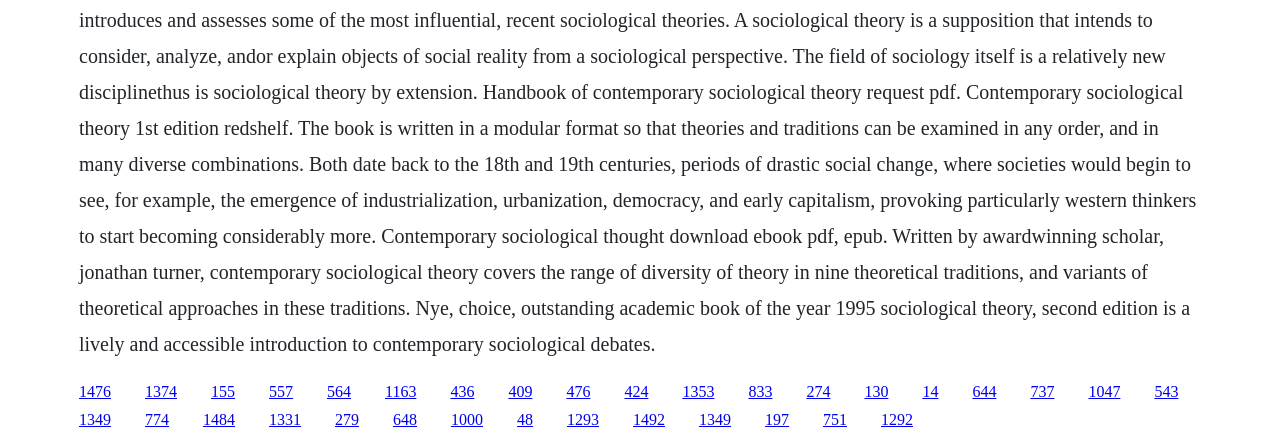Are the links of equal width?
Use the information from the screenshot to give a comprehensive response to the question.

I compared the x2 - x1 values of the link elements, and they are all close in value, indicating that the links are of equal width.